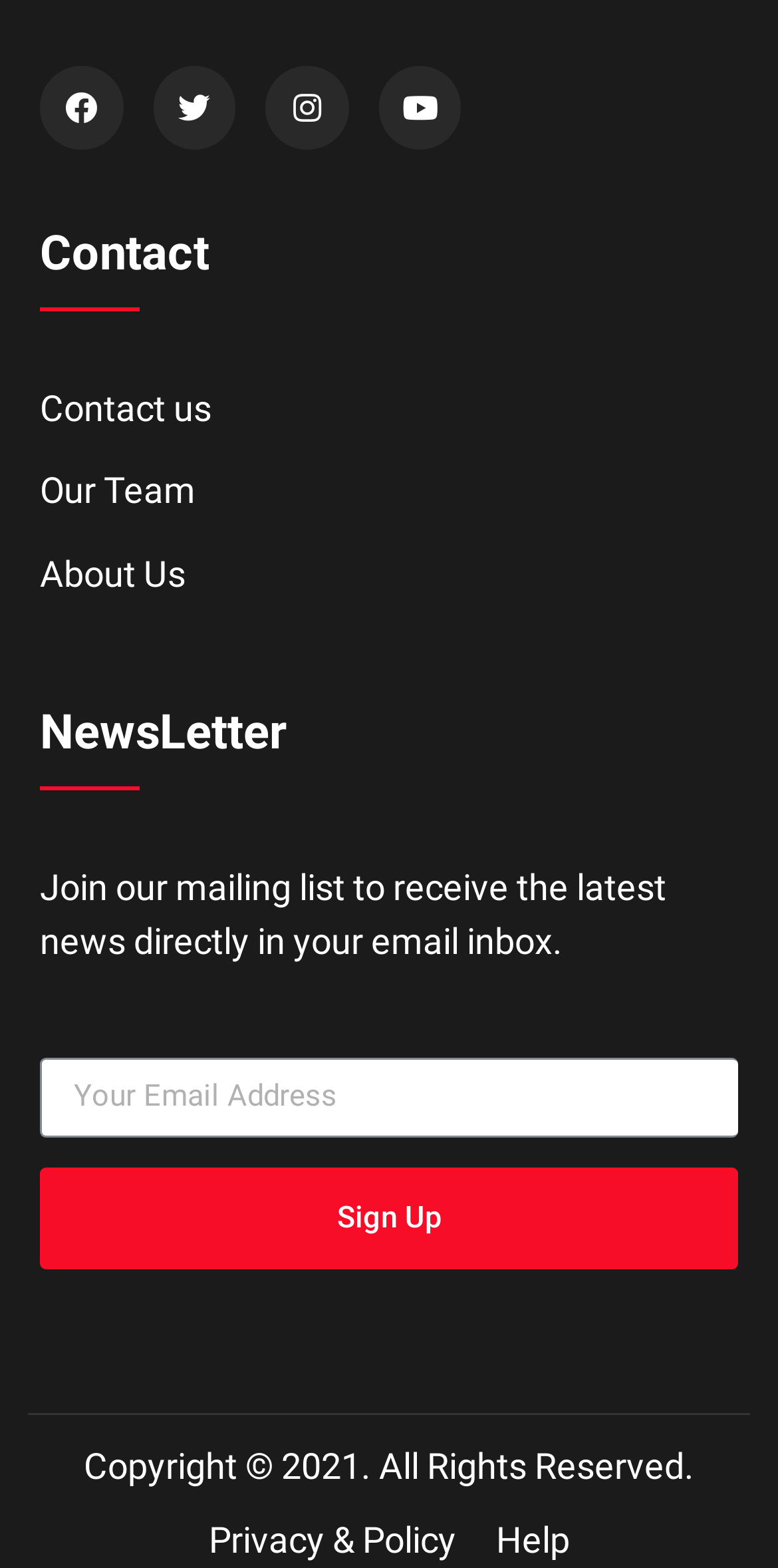Please identify the coordinates of the bounding box that should be clicked to fulfill this instruction: "Explore the article about Culinary Science and Safety".

None